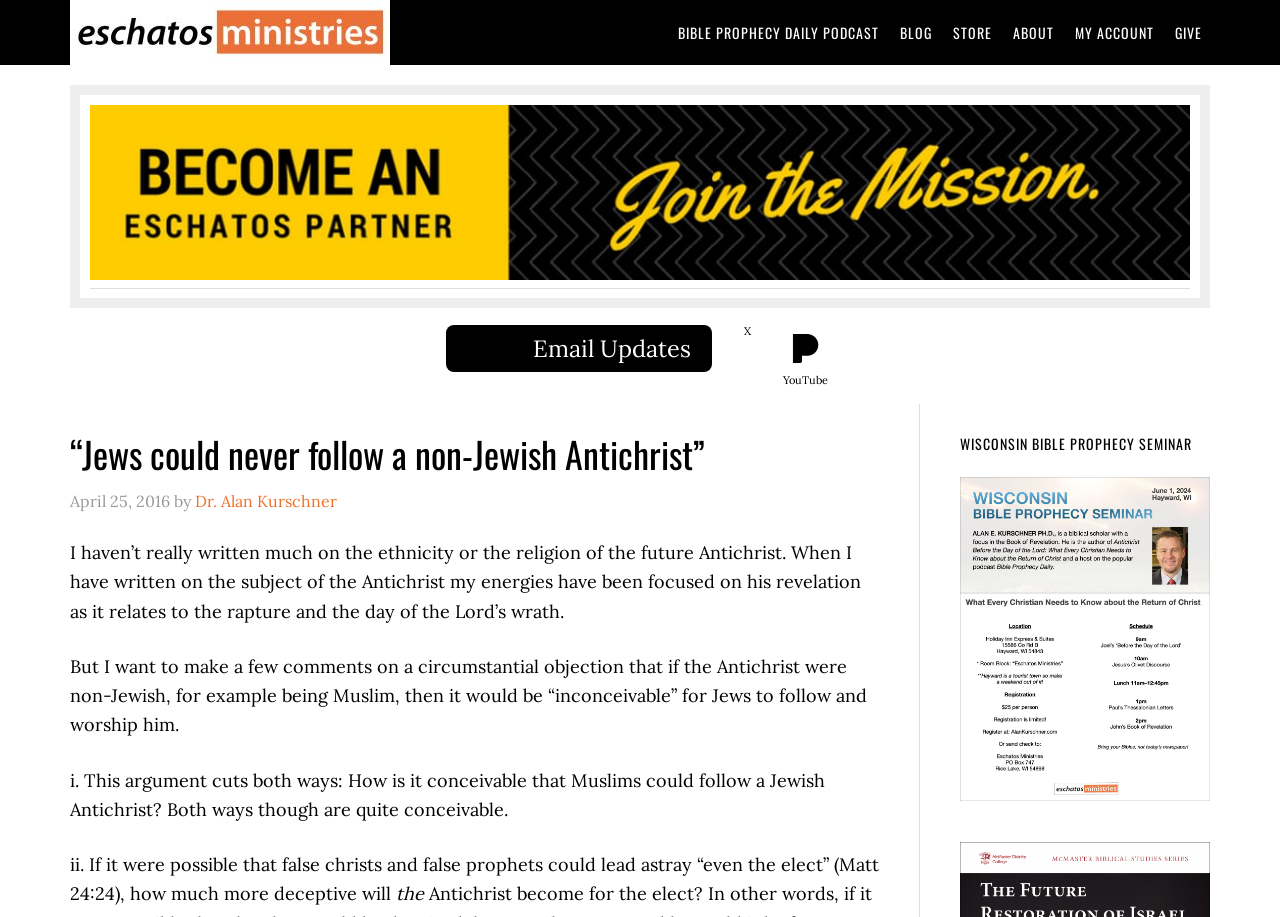Please identify the bounding box coordinates of the element on the webpage that should be clicked to follow this instruction: "Click on the 'Become an Eschatos Partner by Giving Monthly' link". The bounding box coordinates should be given as four float numbers between 0 and 1, formatted as [left, top, right, bottom].

[0.07, 0.115, 0.93, 0.306]